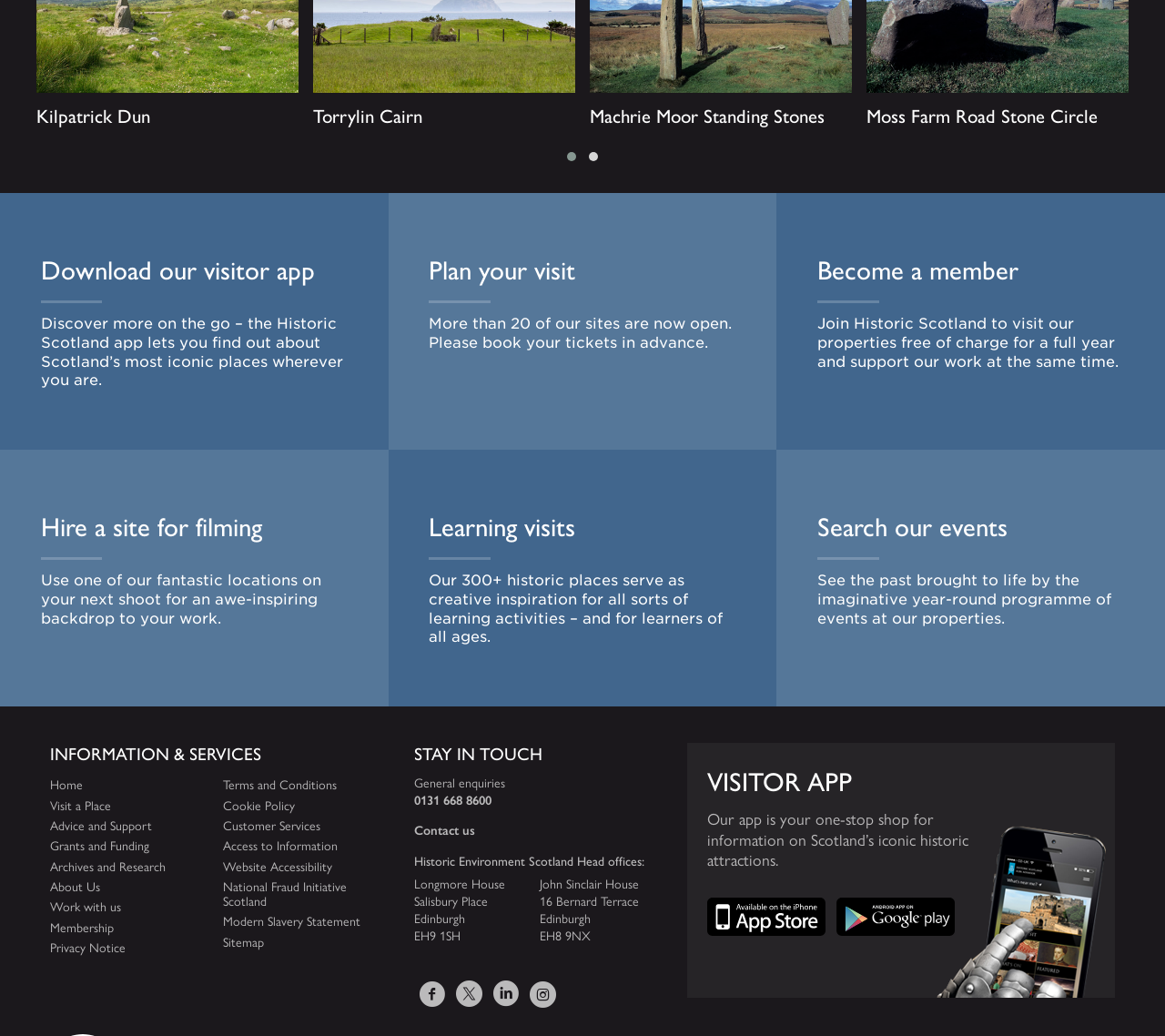What is the purpose of the 'Hire a site for filming' option?
Can you give a detailed and elaborate answer to the question?

The link 'Hire a site for filming Use one of our fantastic locations on your next shoot for an awe-inspiring backdrop to your work.' suggests that the 'Hire a site for filming' option is designed to allow individuals or organizations to use one of Historic Scotland's locations as a backdrop for their filming projects.